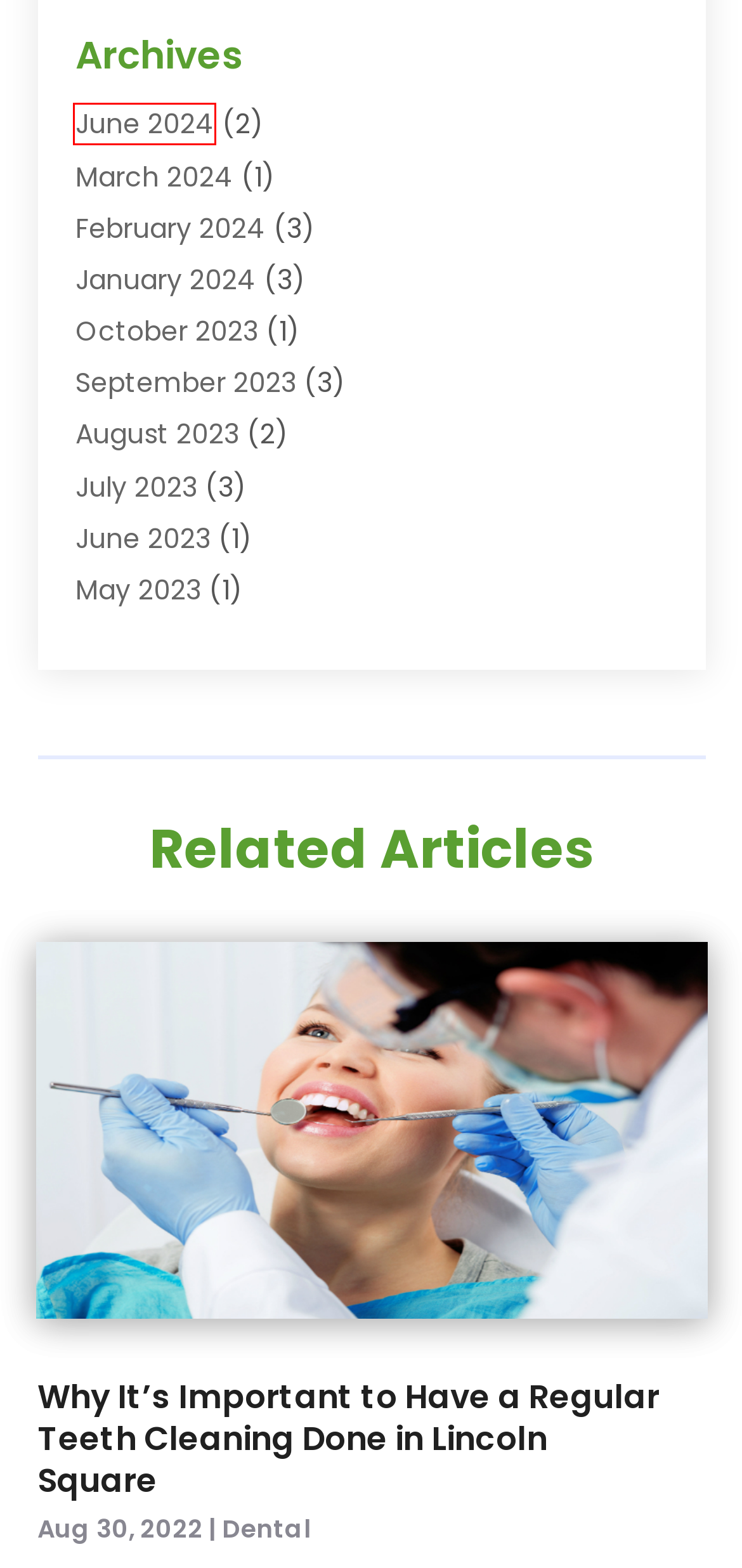You are provided a screenshot of a webpage featuring a red bounding box around a UI element. Choose the webpage description that most accurately represents the new webpage after clicking the element within the red bounding box. Here are the candidates:
A. March 2024 - Healthy Mouth-Healthy Life
B. August 2023 - Healthy Mouth-Healthy Life
C. Orthodontists Archives - Healthy Mouth-Healthy Life
D. June 2024 - Healthy Mouth-Healthy Life
E. Family & Cosmetic Dentistry Archives - Healthy Mouth-Healthy Life
F. February 2024 - Healthy Mouth-Healthy Life
G. Dentistry Archives - Healthy Mouth-Healthy Life
H. Orthodontics Archives - Healthy Mouth-Healthy Life

D